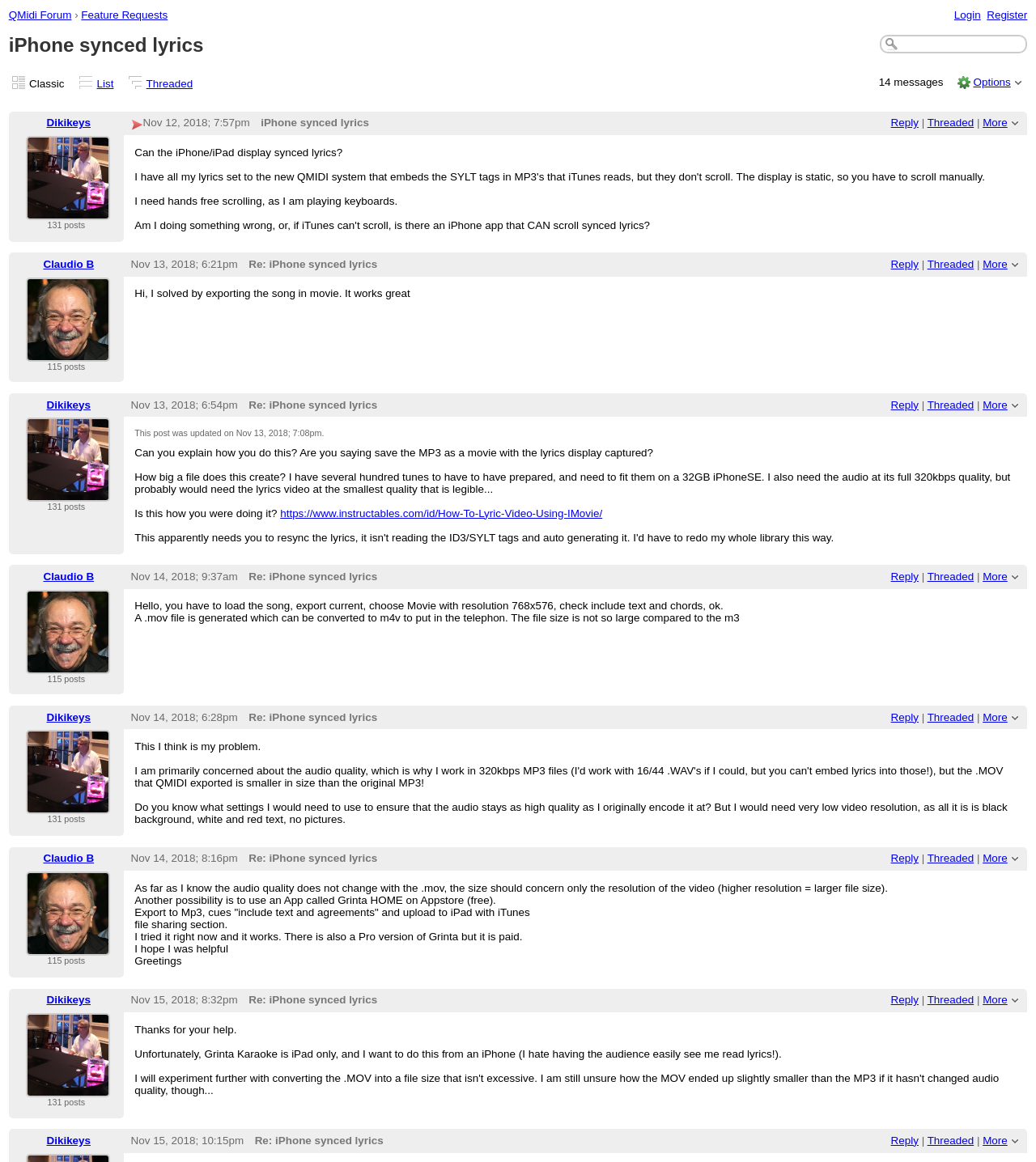Determine the bounding box coordinates for the UI element described. Format the coordinates as (top-left x, top-left y, bottom-right x, bottom-right y) and ensure all values are between 0 and 1. Element description: title="View profile of Dikikeys"

[0.025, 0.931, 0.106, 0.941]